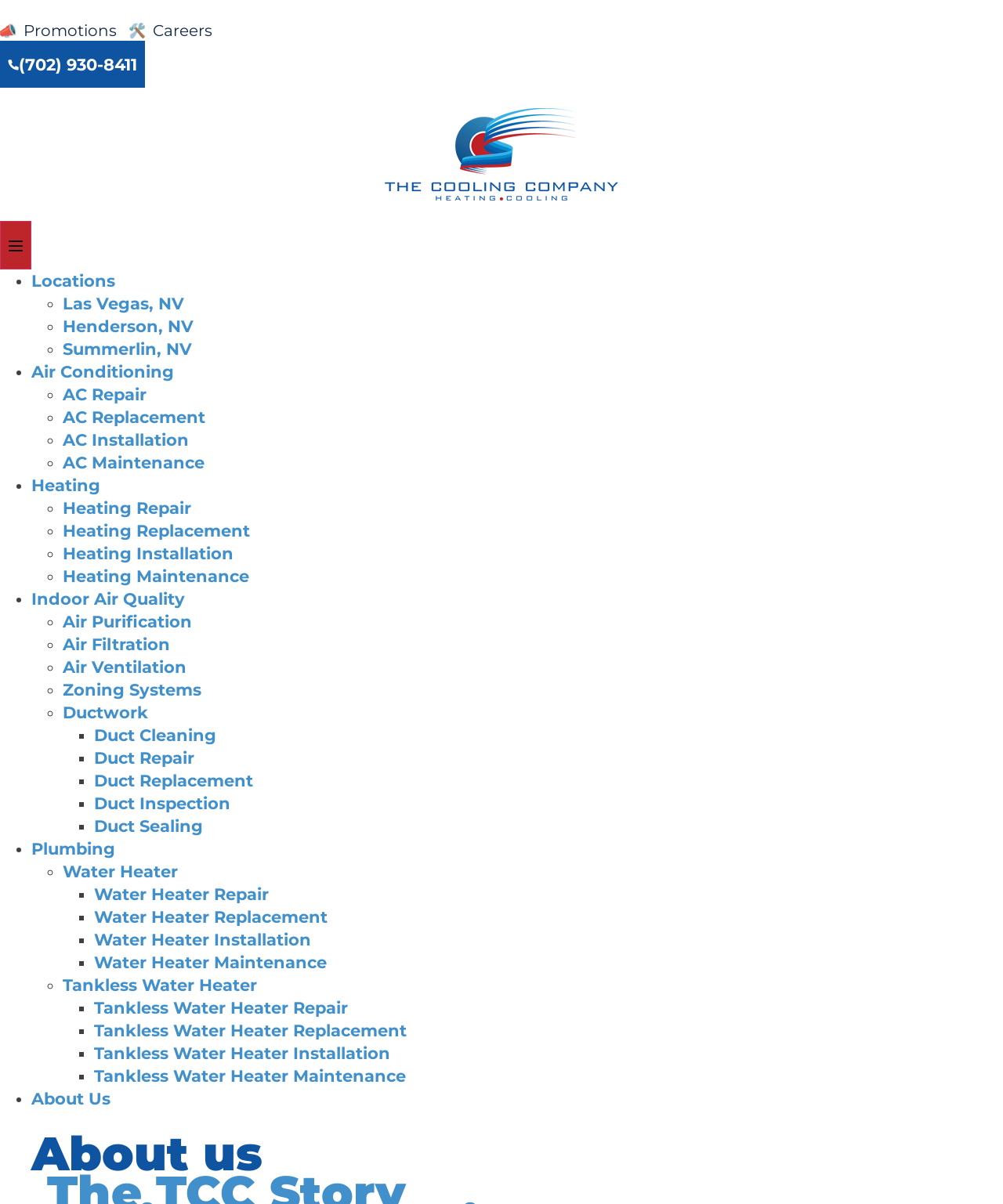What is the company name?
Provide a fully detailed and comprehensive answer to the question.

I found the company name by looking at the logo link with the text 'The Cooling Company logo' at the top of the webpage.